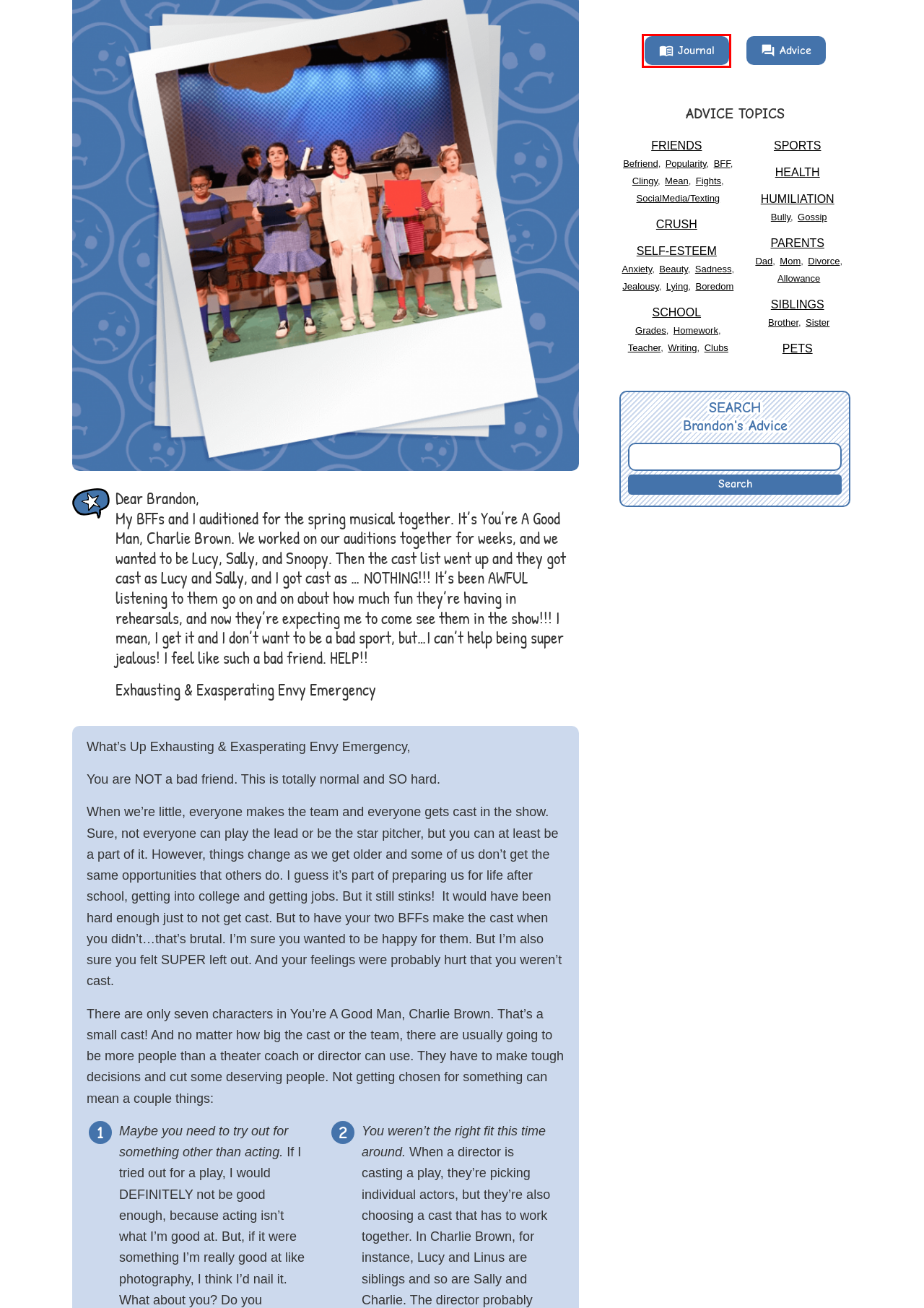View the screenshot of the webpage containing a red bounding box around a UI element. Select the most fitting webpage description for the new page shown after the element in the red bounding box is clicked. Here are the candidates:
A. Brandon’s Journal – Dork Diaries
B. popularity – Dork Diaries
C. socialMedia/texting – Dork Diaries
D. jealousy – Dork Diaries
E. Brandon’s Advice – Dork Diaries
F. Fights – Dork Diaries
G. beauty – Dork Diaries
H. Befriend – Dork Diaries

A